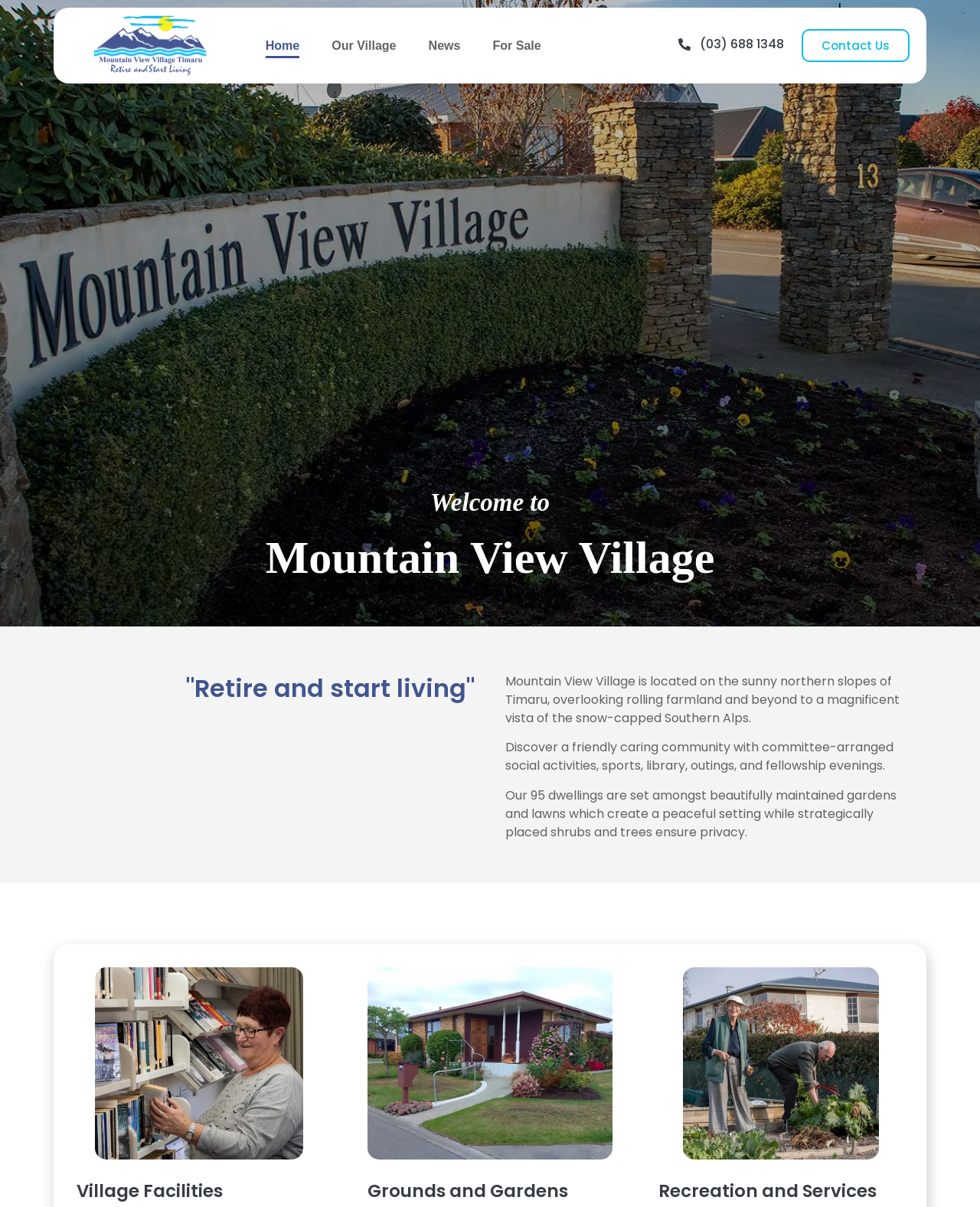Respond to the following query with just one word or a short phrase: 
What are the three main categories of facilities in Mountain View Village?

Village Facilities, Grounds and Gardens, Recreation and Services